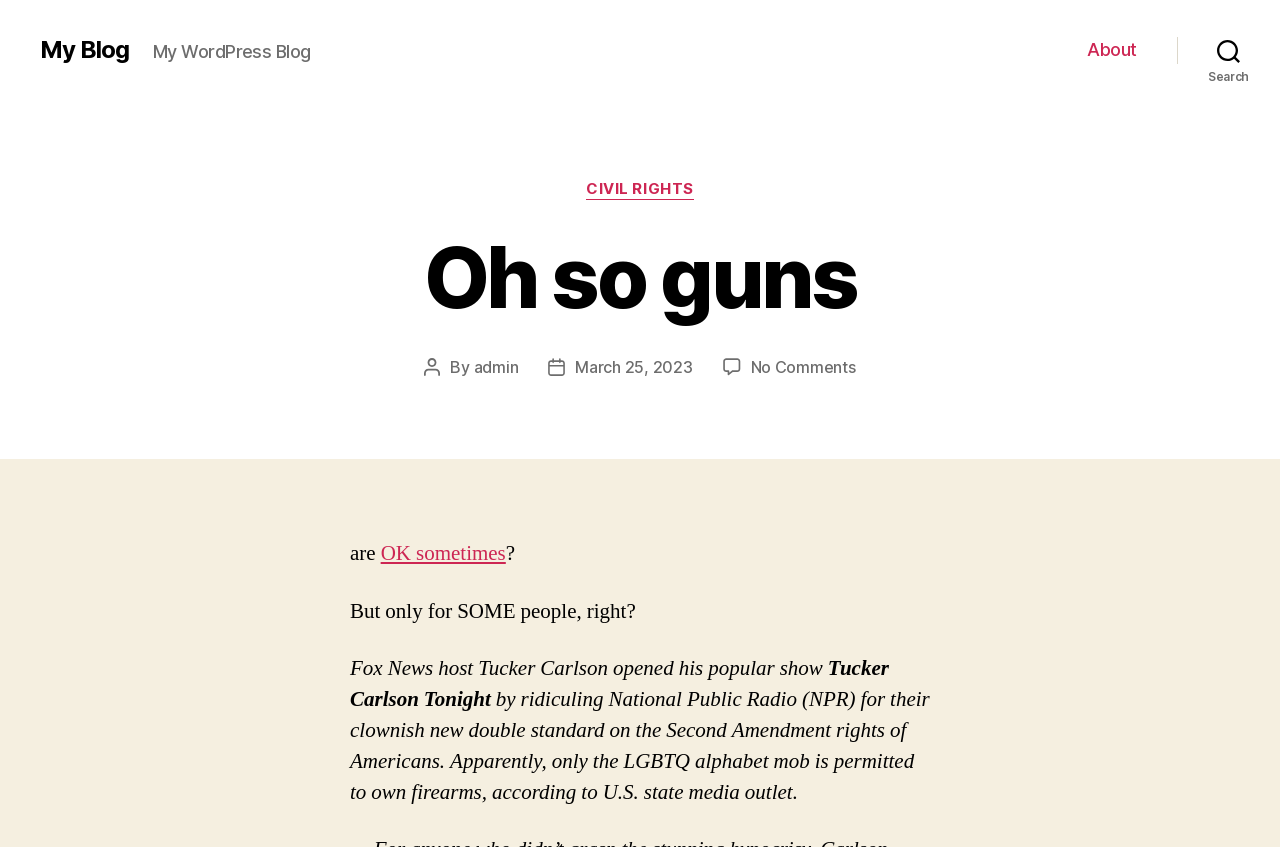Identify the bounding box coordinates of the area that should be clicked in order to complete the given instruction: "Click on the 'CIVIL RIGHTS' category". The bounding box coordinates should be four float numbers between 0 and 1, i.e., [left, top, right, bottom].

[0.458, 0.213, 0.542, 0.236]